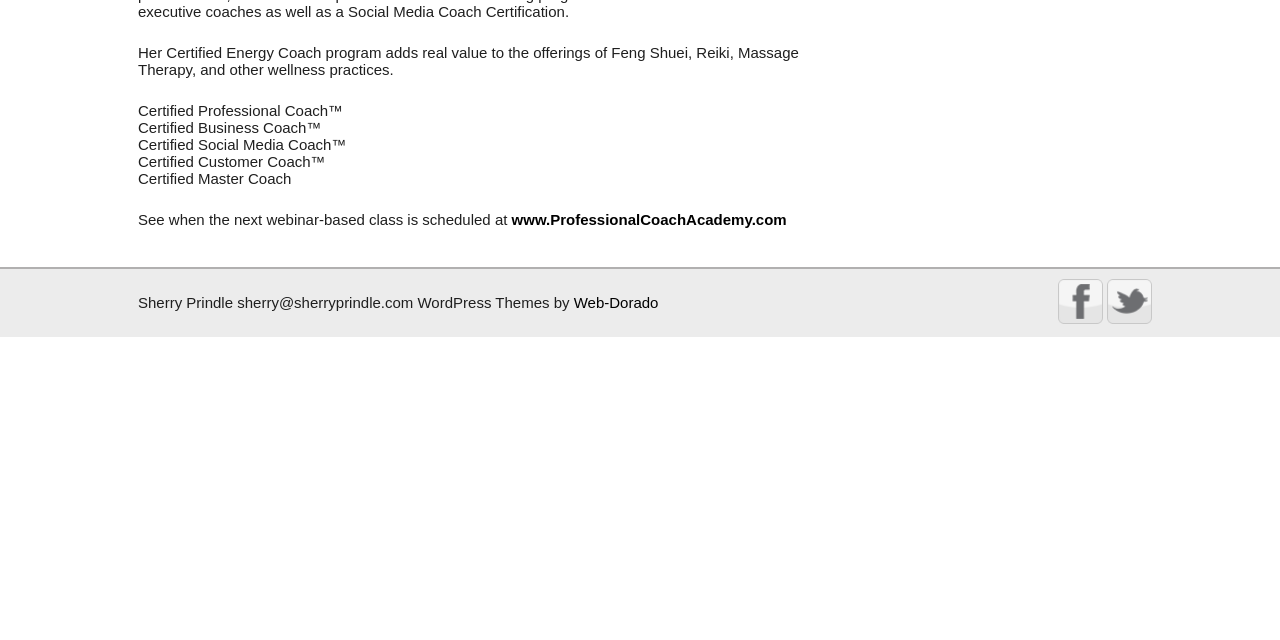Using the element description title="Facebook", predict the bounding box coordinates for the UI element. Provide the coordinates in (top-left x, top-left y, bottom-right x, bottom-right y) format with values ranging from 0 to 1.

[0.826, 0.485, 0.865, 0.511]